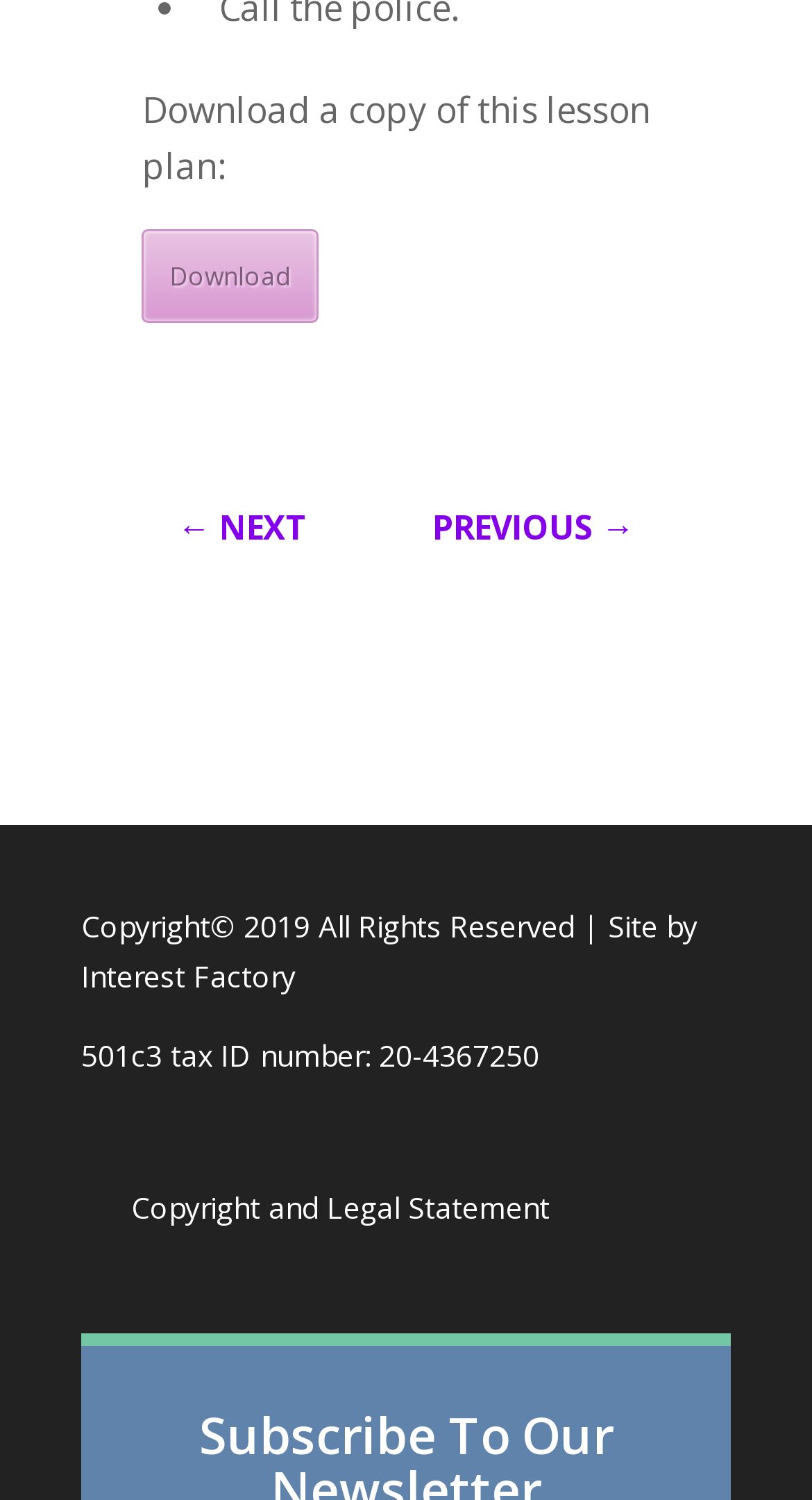Using the element description: "Copyright and Legal Statement", determine the bounding box coordinates for the specified UI element. The coordinates should be four float numbers between 0 and 1, [left, top, right, bottom].

[0.162, 0.792, 0.677, 0.818]